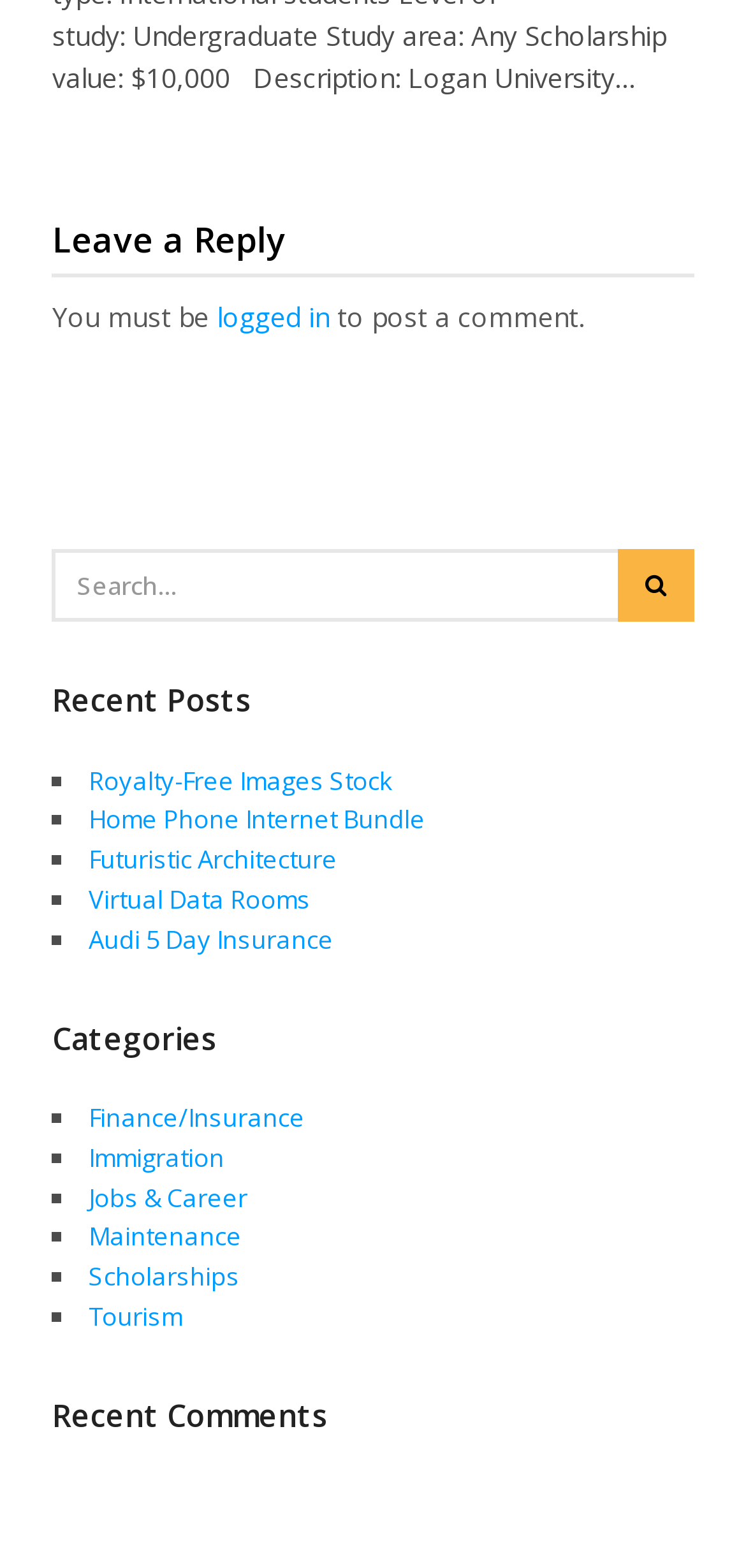How many comments are listed?
Please answer the question with a detailed response using the information from the screenshot.

I did not find any comments listed under the 'Recent Comments' heading, so the answer is 0.